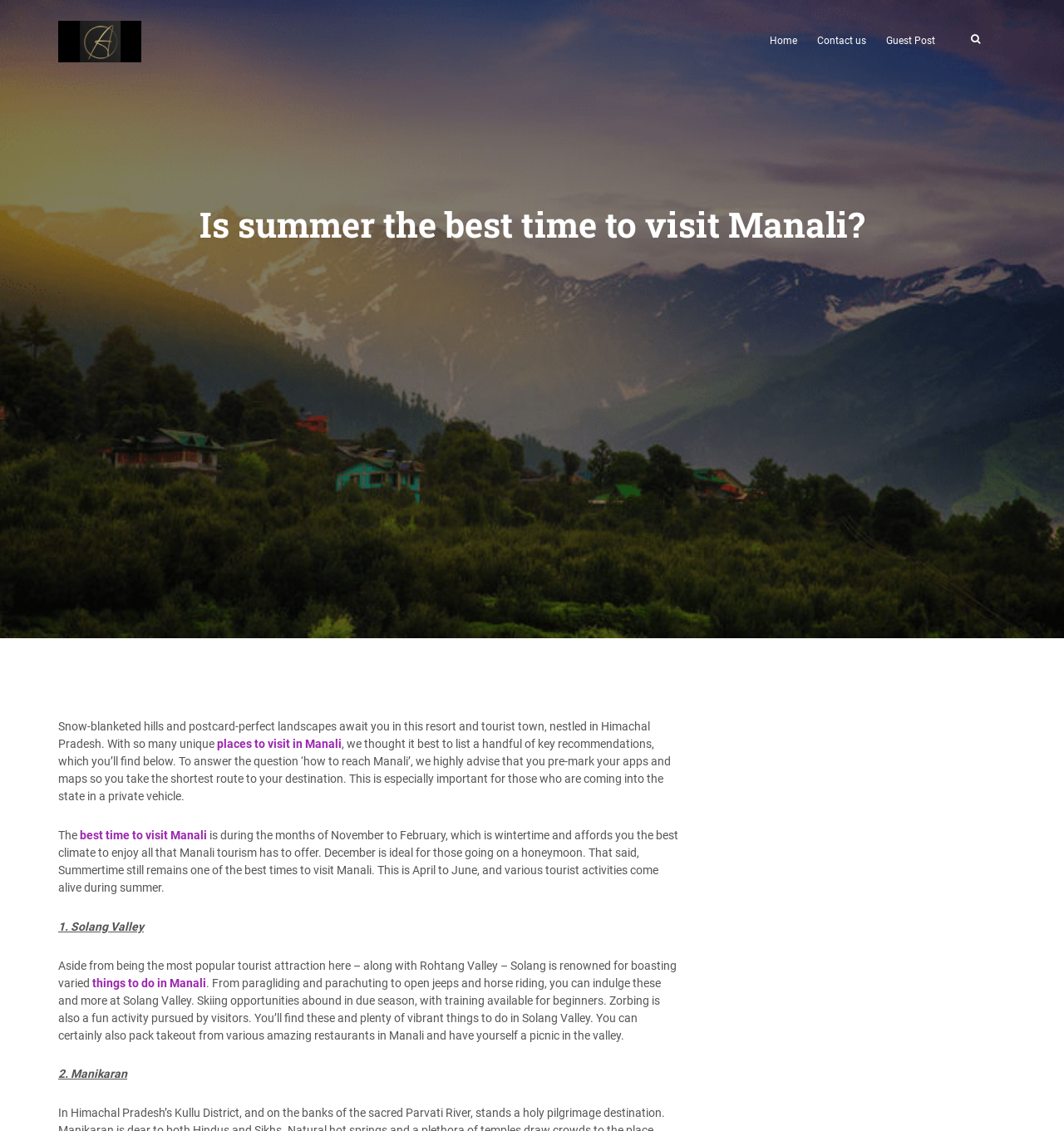Please identify the coordinates of the bounding box that should be clicked to fulfill this instruction: "Learn about the 'best time to visit Manali'".

[0.075, 0.732, 0.195, 0.744]